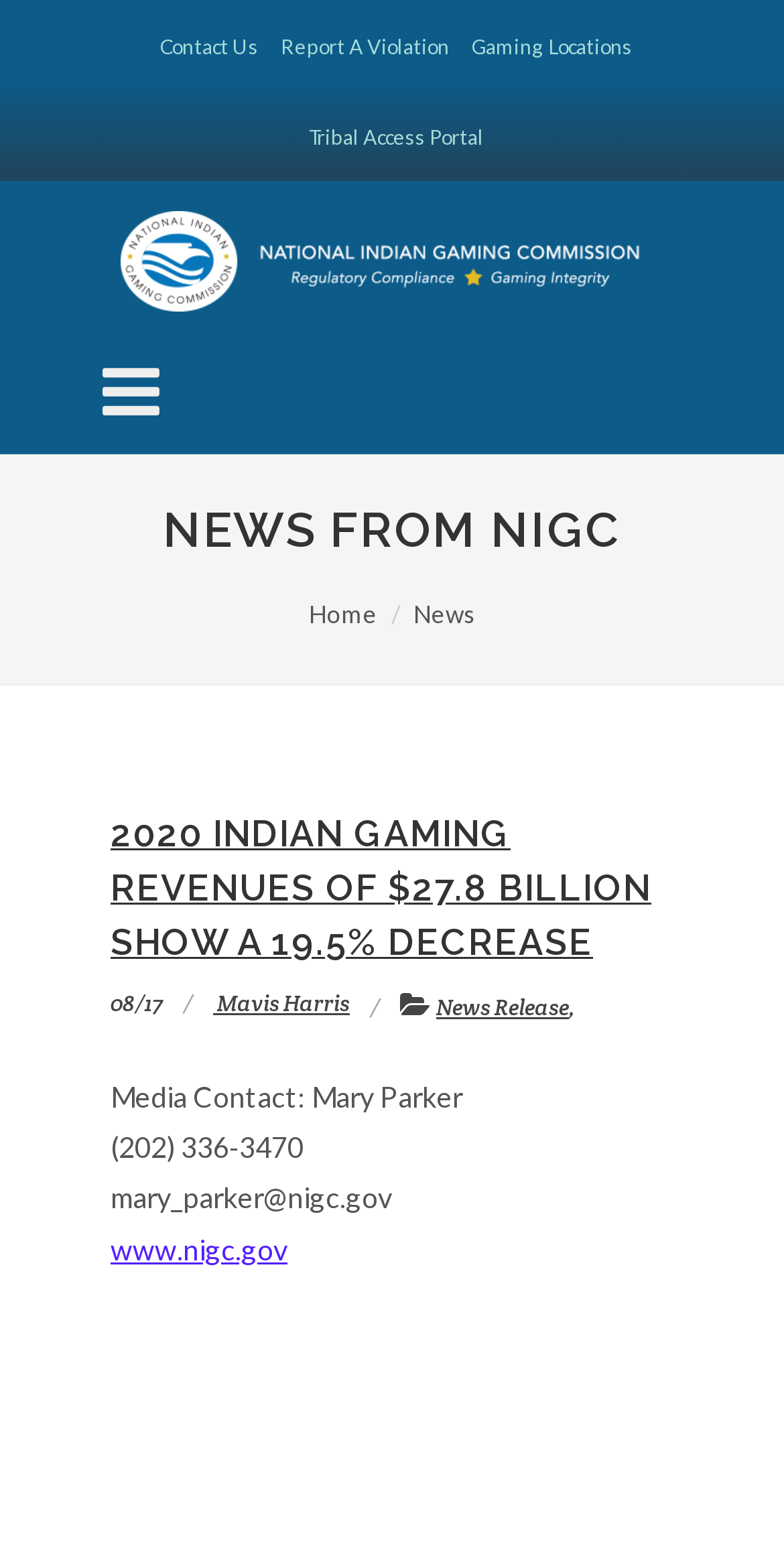Please identify the bounding box coordinates of the clickable area that will fulfill the following instruction: "Visit NIGC website". The coordinates should be in the format of four float numbers between 0 and 1, i.e., [left, top, right, bottom].

[0.141, 0.785, 0.367, 0.807]